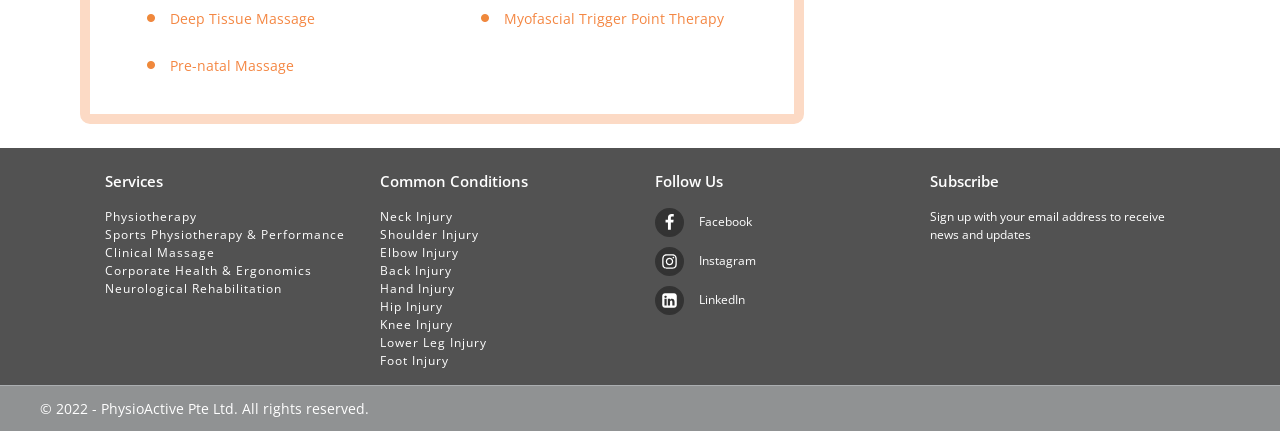Please mark the bounding box coordinates of the area that should be clicked to carry out the instruction: "Click on Deep Tissue Massage".

[0.133, 0.02, 0.246, 0.064]